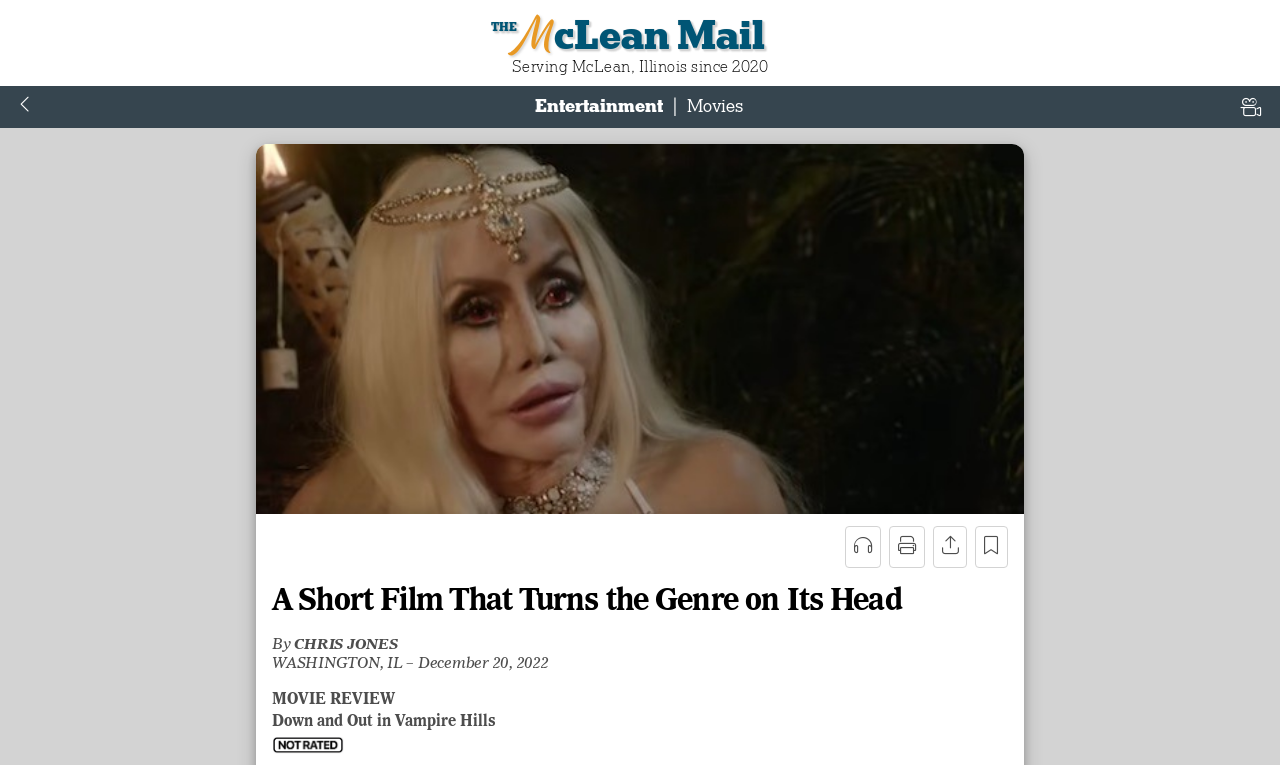Provide the bounding box coordinates of the HTML element described by the text: "Entertainment". The coordinates should be in the format [left, top, right, bottom] with values between 0 and 1.

[0.418, 0.124, 0.518, 0.153]